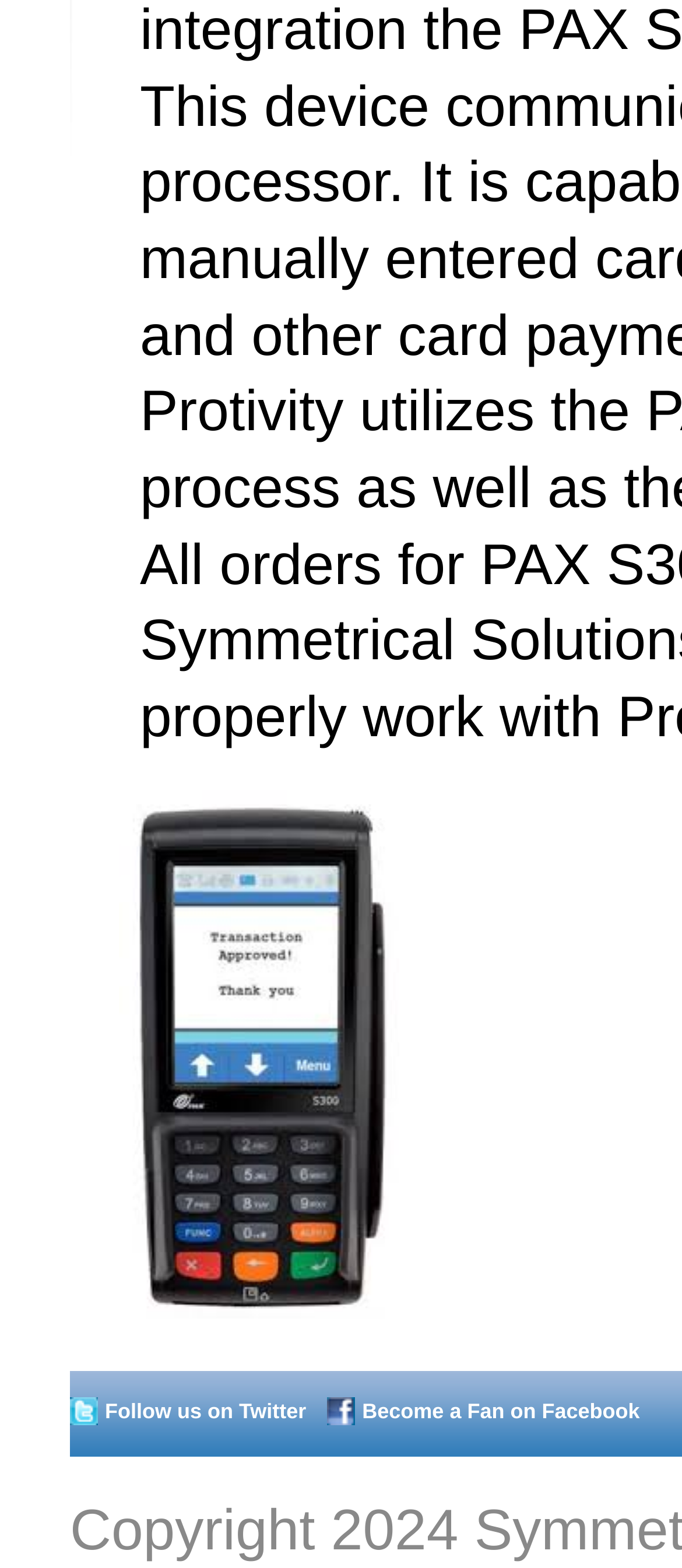Extract the bounding box coordinates for the described element: "Become a Fan on Facebook". The coordinates should be represented as four float numbers between 0 and 1: [left, top, right, bottom].

[0.48, 0.891, 0.938, 0.909]